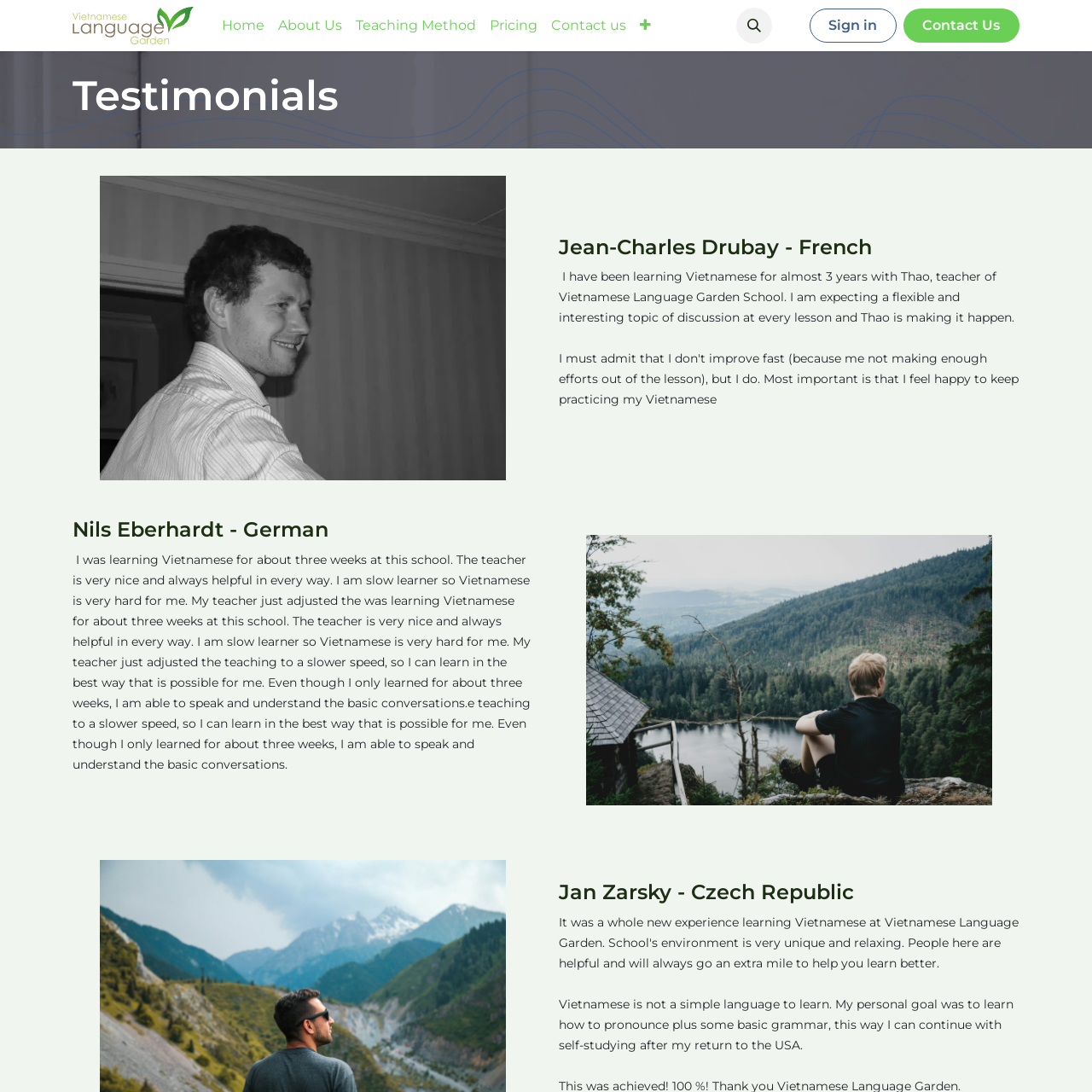Locate the bounding box coordinates of the area where you should click to accomplish the instruction: "Click the logo of Vietnamese Language Garden".

[0.066, 0.006, 0.178, 0.041]